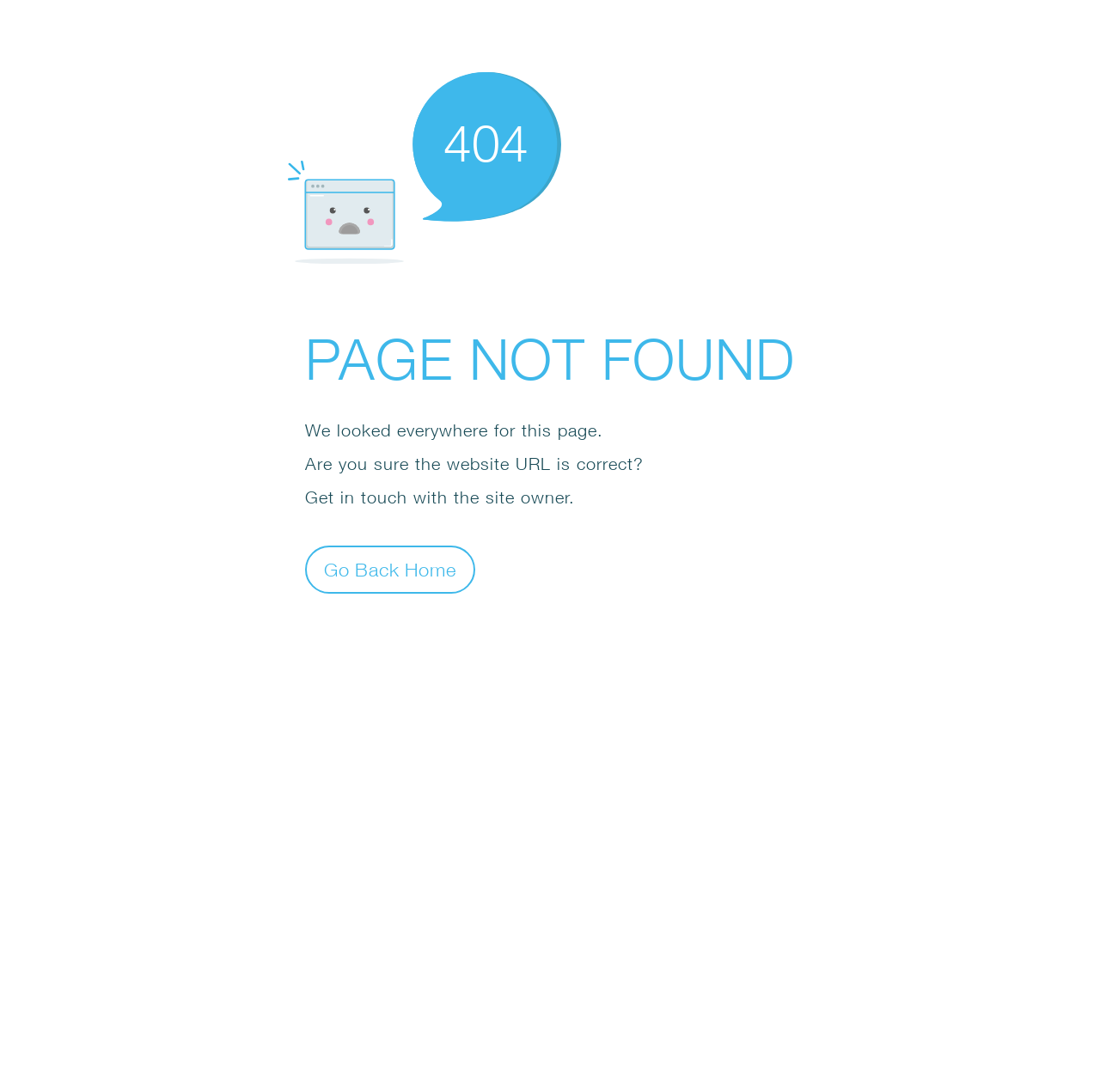What is the error code displayed on the page?
Please respond to the question thoroughly and include all relevant details.

The error code is displayed in a prominent position on the page, in a larger font size, indicating that the page was not found. The OCR text '404' is located within the SvgRoot element, which suggests that it is a visually prominent element on the page.